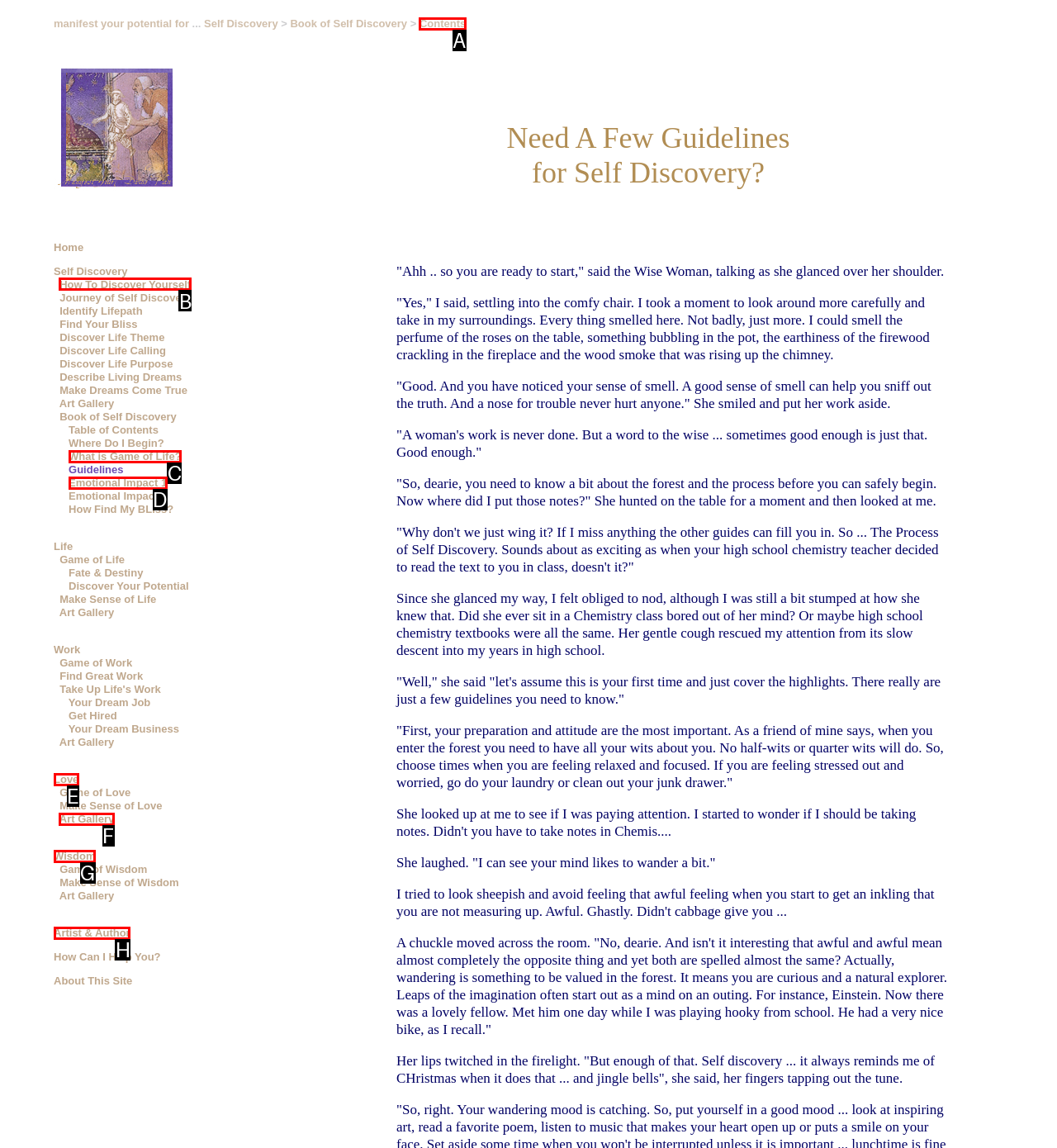Indicate the HTML element that should be clicked to perform the task: Go to 'How To Discover Yourself' Reply with the letter corresponding to the chosen option.

B